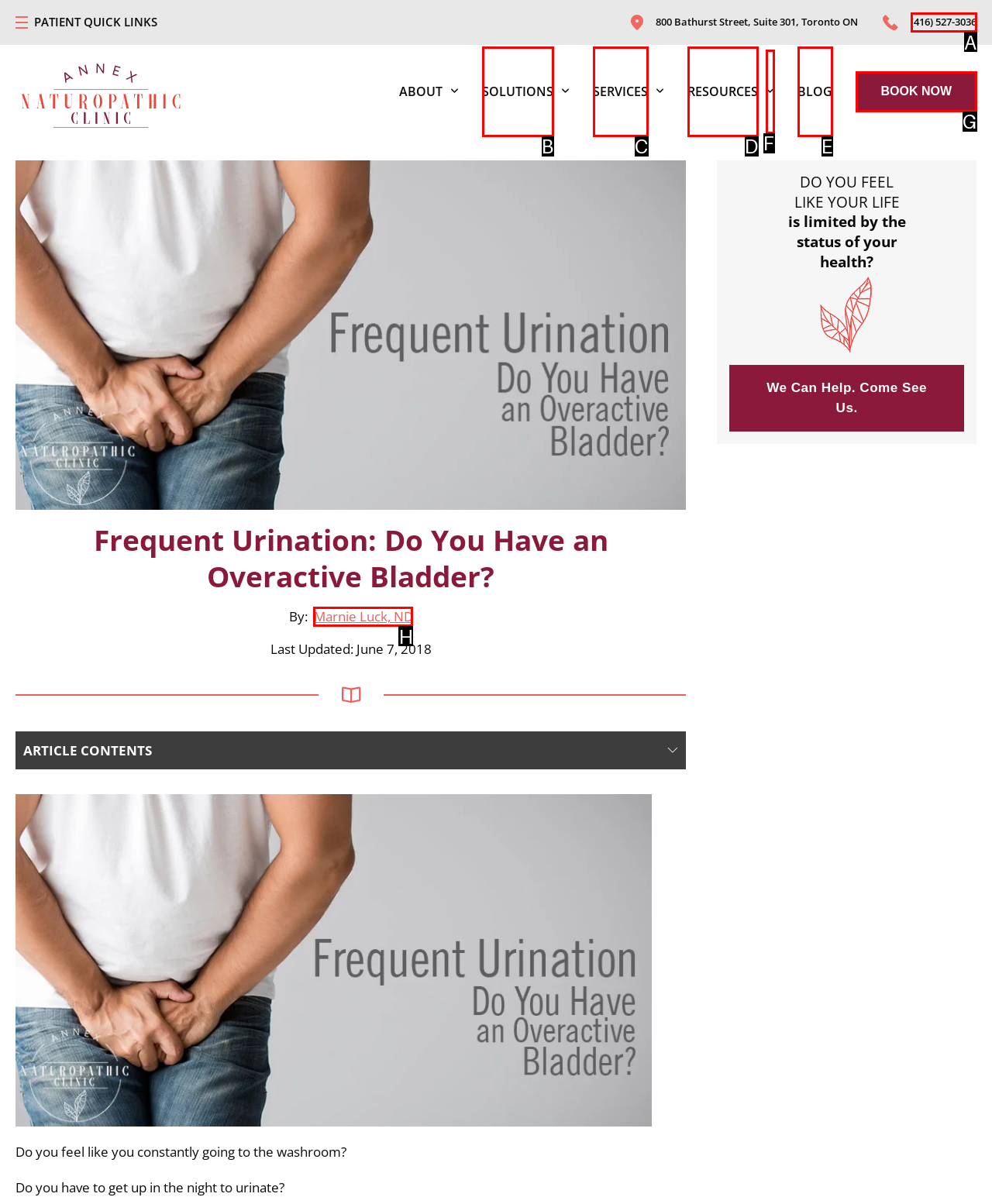Point out the option that aligns with the description: Book Now
Provide the letter of the corresponding choice directly.

G